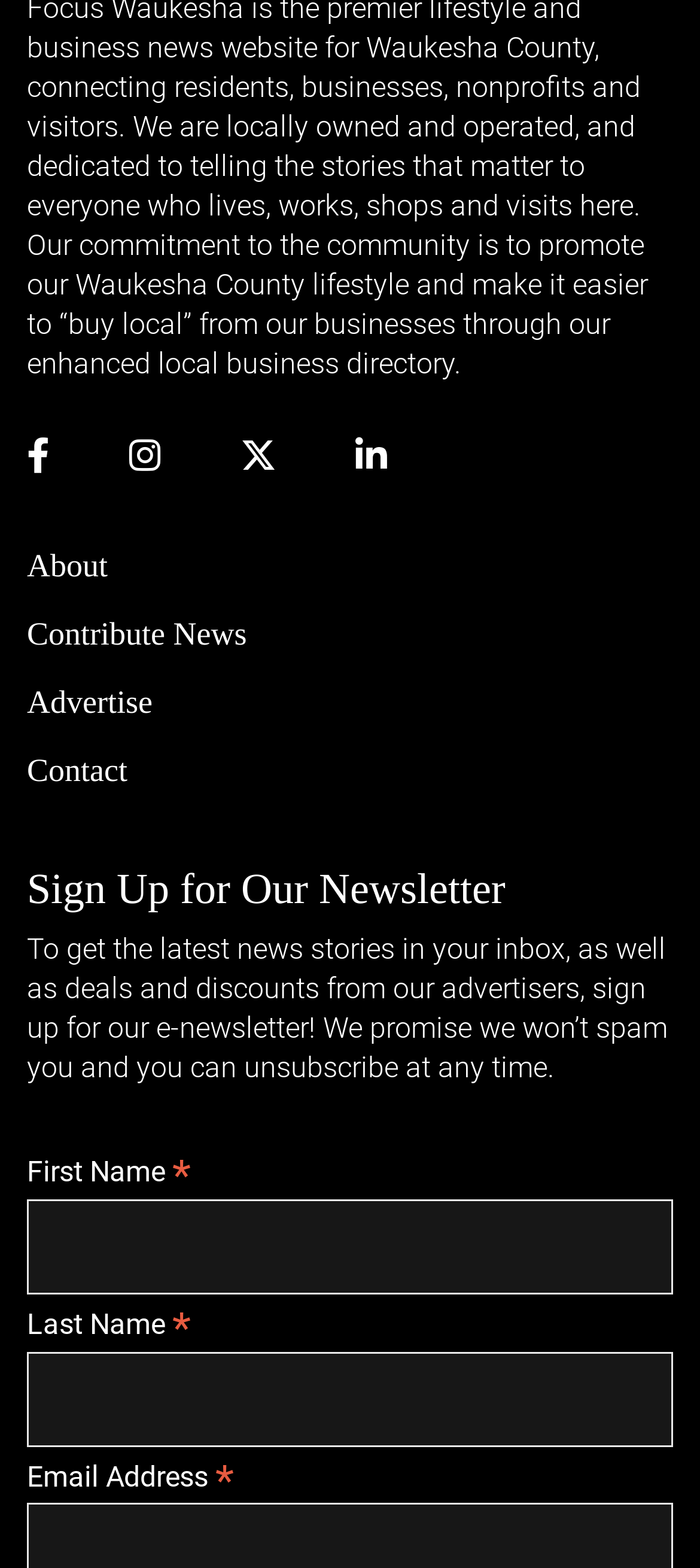Determine the bounding box coordinates for the clickable element to execute this instruction: "Enter first name". Provide the coordinates as four float numbers between 0 and 1, i.e., [left, top, right, bottom].

[0.038, 0.765, 0.962, 0.825]